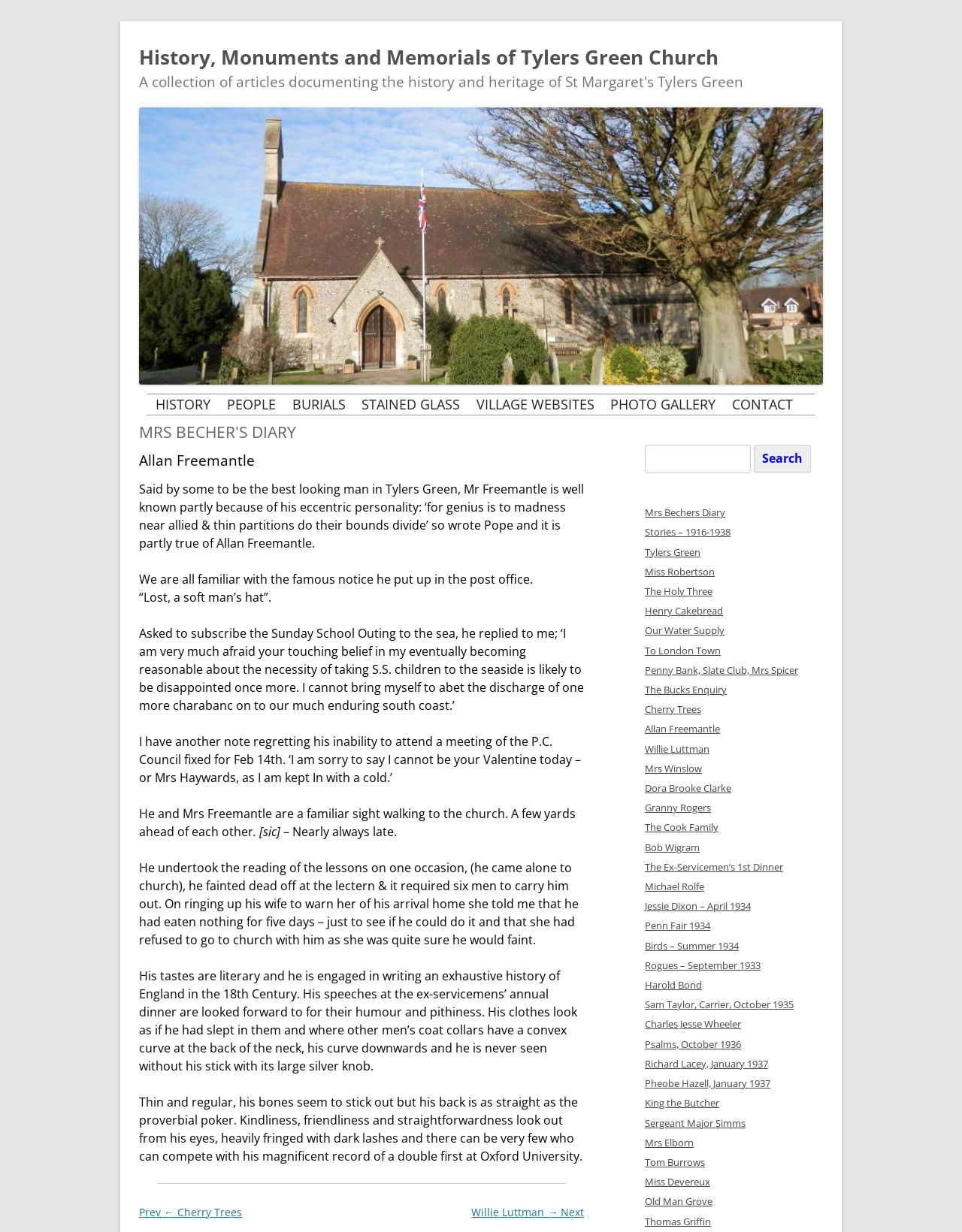Respond to the following question using a concise word or phrase: 
What is the purpose of the 'Search for:' textbox?

To search the website